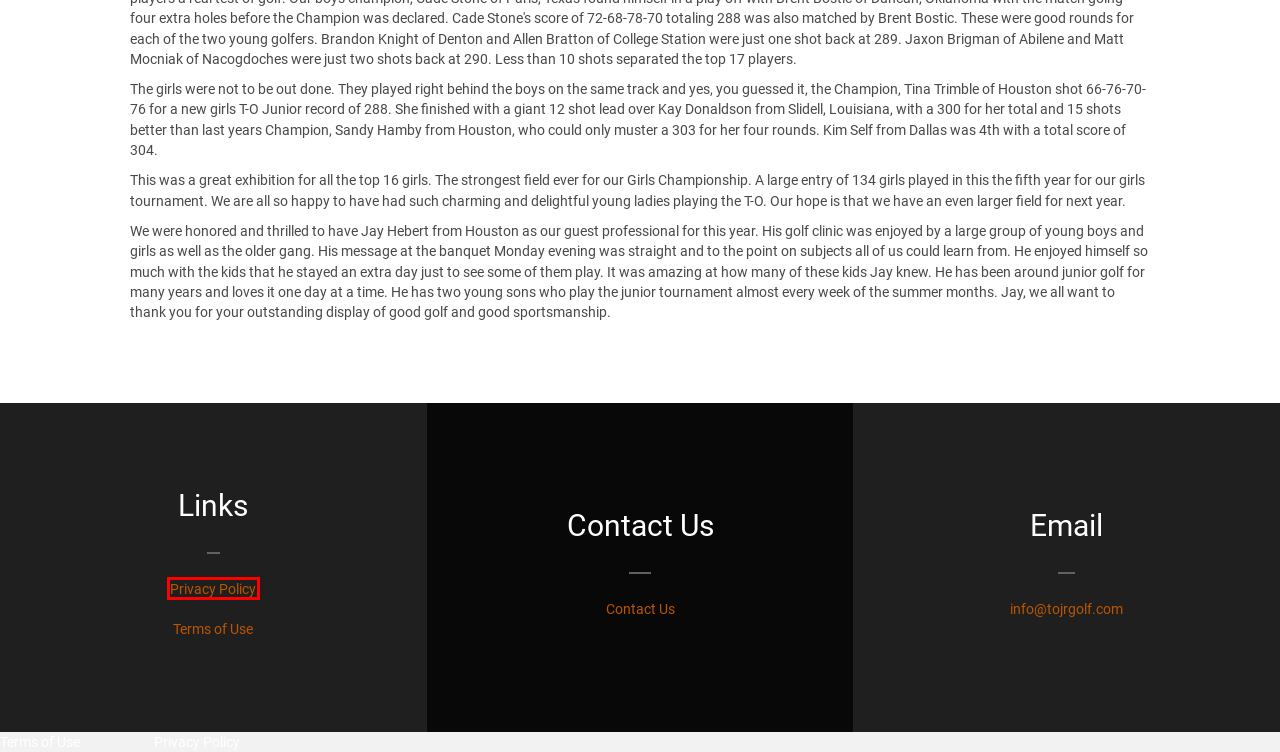You’re provided with a screenshot of a webpage that has a red bounding box around an element. Choose the best matching webpage description for the new page after clicking the element in the red box. The options are:
A. Course Info – T.O.Jr Golf
B. Contact Us – T.O.Jr Golf
C. Historical Write-Ups ’70s – T.O.Jr Golf
D. General Information – T.O.Jr Golf
E. Privacy Policy – T.O.Jr Golf
F. Historical Write-Ups ’90s – T.O.Jr Golf
G. Historical Write-Ups ’60s – T.O.Jr Golf
H. Historical Write-Ups 2000 – T.O.Jr Golf

E